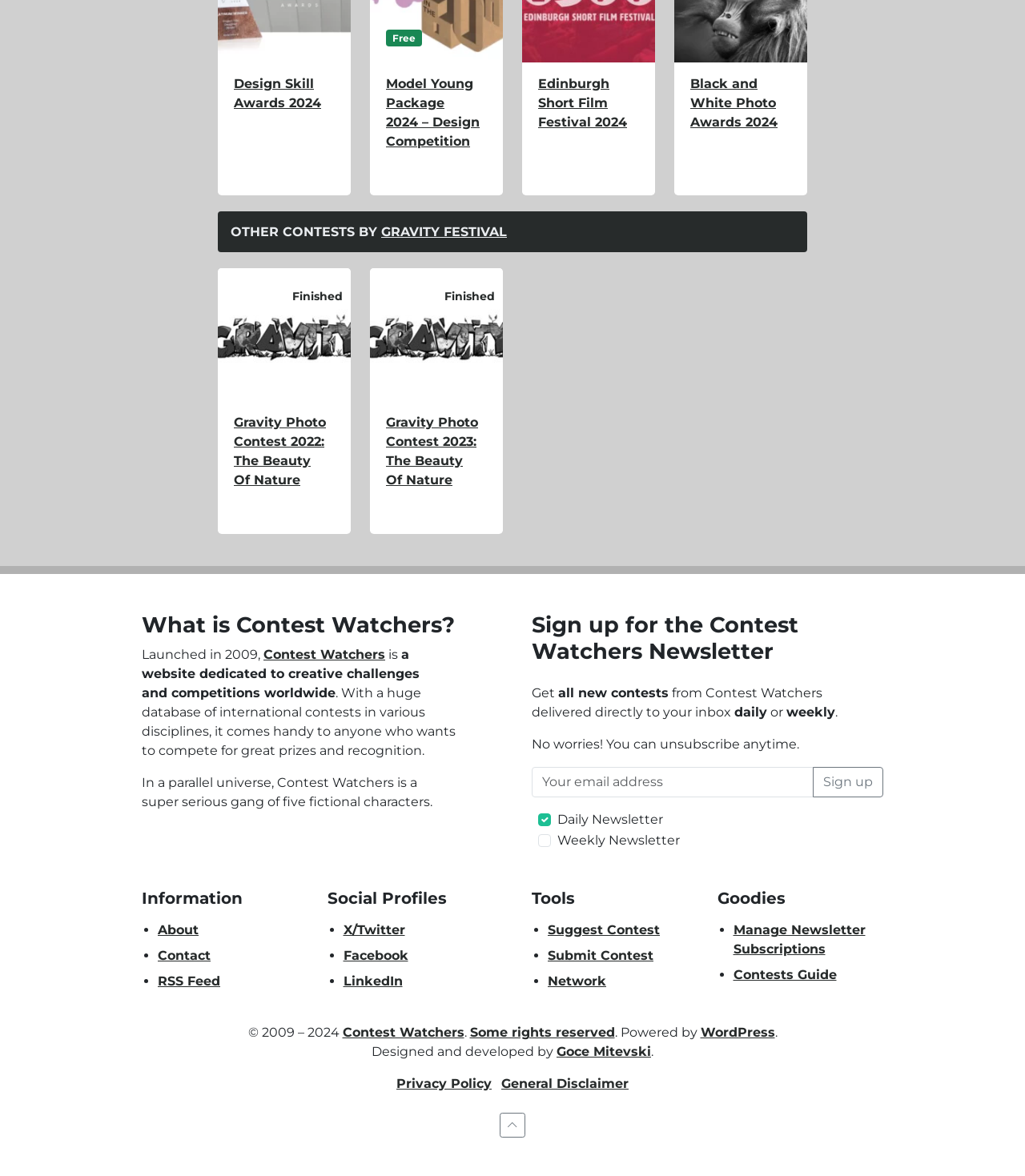Determine the bounding box coordinates for the area that should be clicked to carry out the following instruction: "Sign up for the Contest Watchers Newsletter".

[0.793, 0.652, 0.862, 0.678]